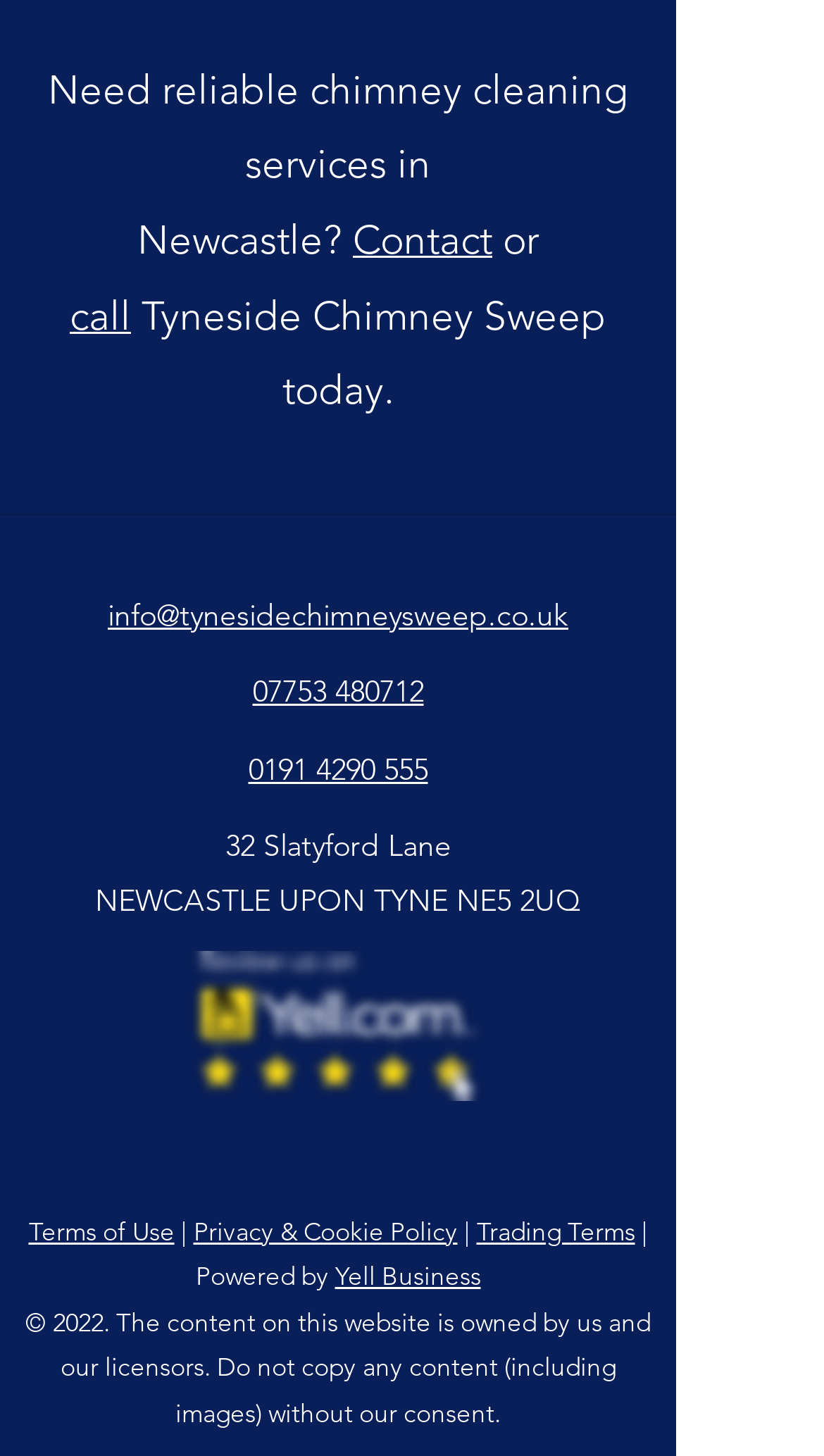Can you provide the bounding box coordinates for the element that should be clicked to implement the instruction: "Visit Tyneside Chimney Sweep on Facebook"?

[0.346, 0.77, 0.397, 0.799]